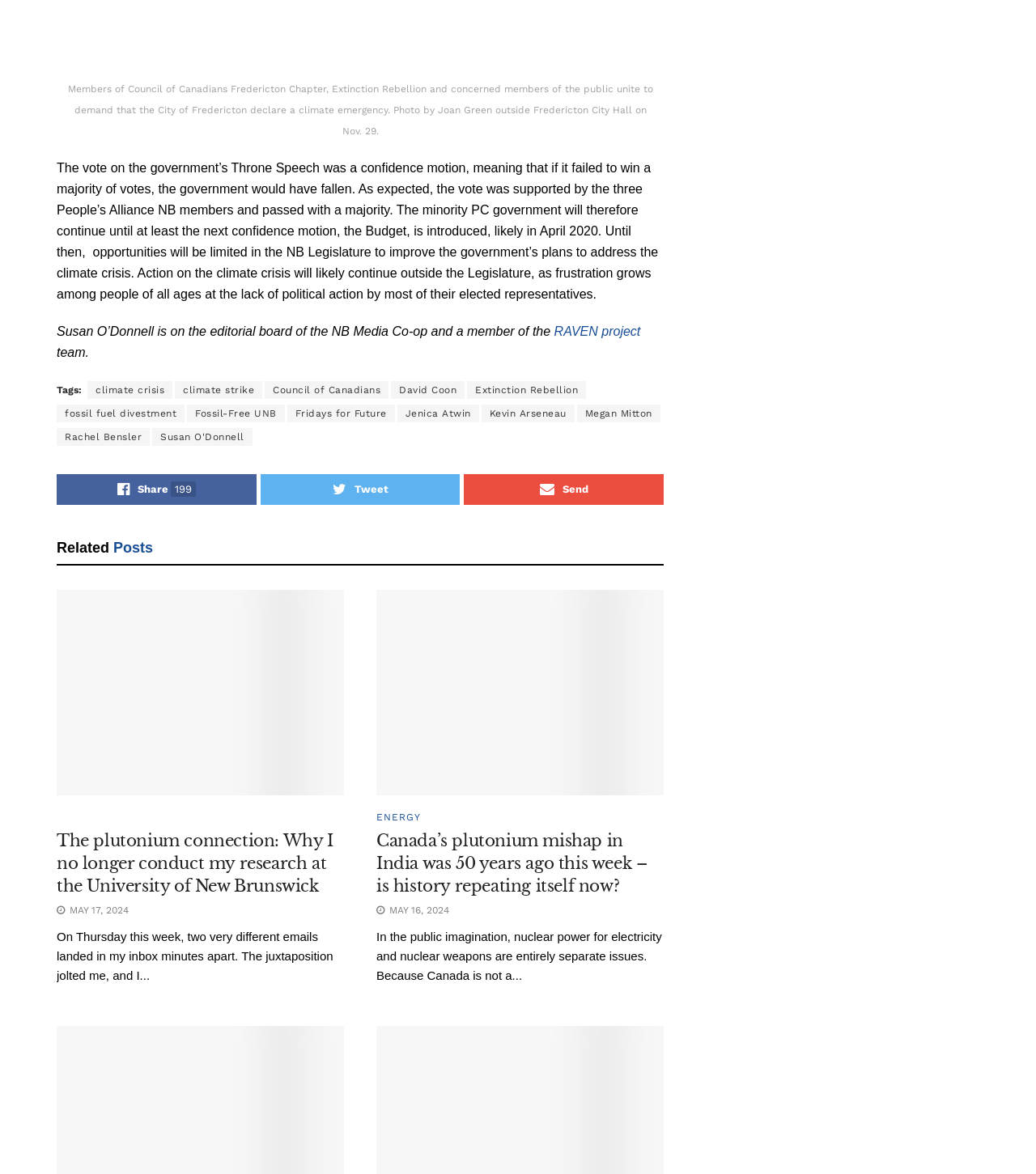Please identify the bounding box coordinates of the area that needs to be clicked to follow this instruction: "Read 'Upcoming Crypto To Buy Now Turn $500 Into $5000 With These Picks'".

None